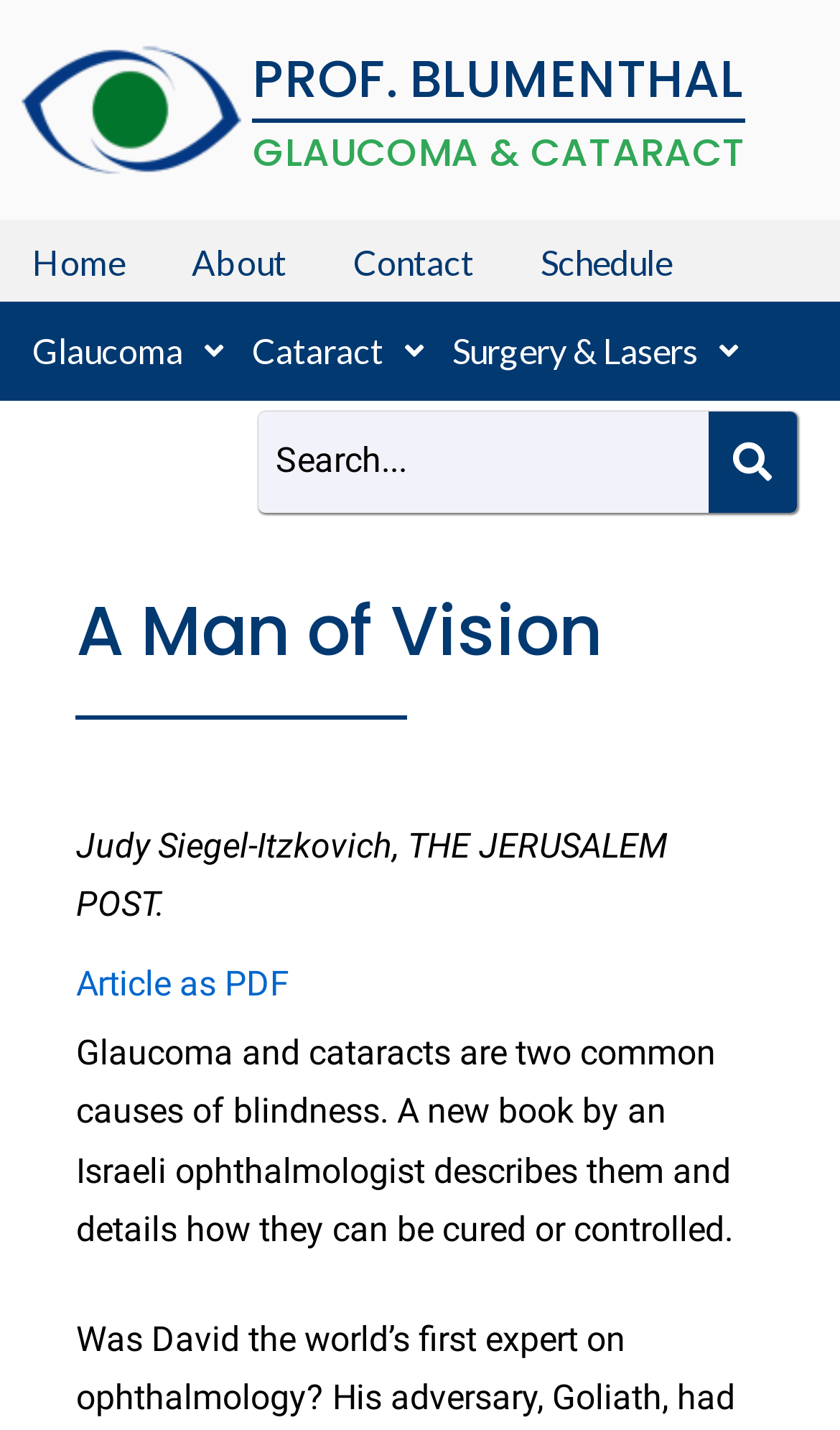Please identify the bounding box coordinates of the clickable area that will fulfill the following instruction: "Learn about Glaucoma". The coordinates should be in the format of four float numbers between 0 and 1, i.e., [left, top, right, bottom].

[0.026, 0.211, 0.279, 0.281]